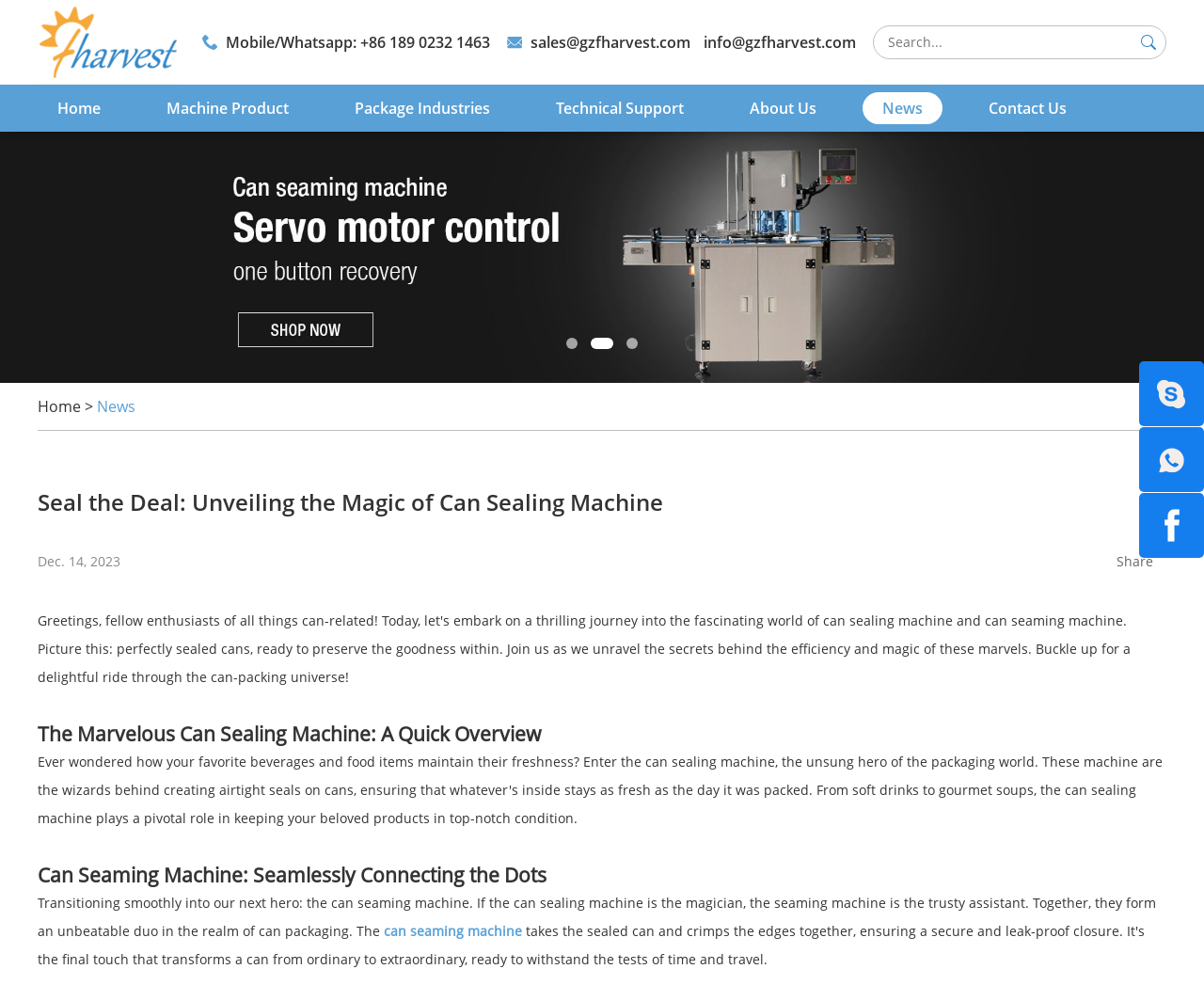Can you show the bounding box coordinates of the region to click on to complete the task described in the instruction: "Learn about can seaming machine"?

[0.319, 0.936, 0.434, 0.954]